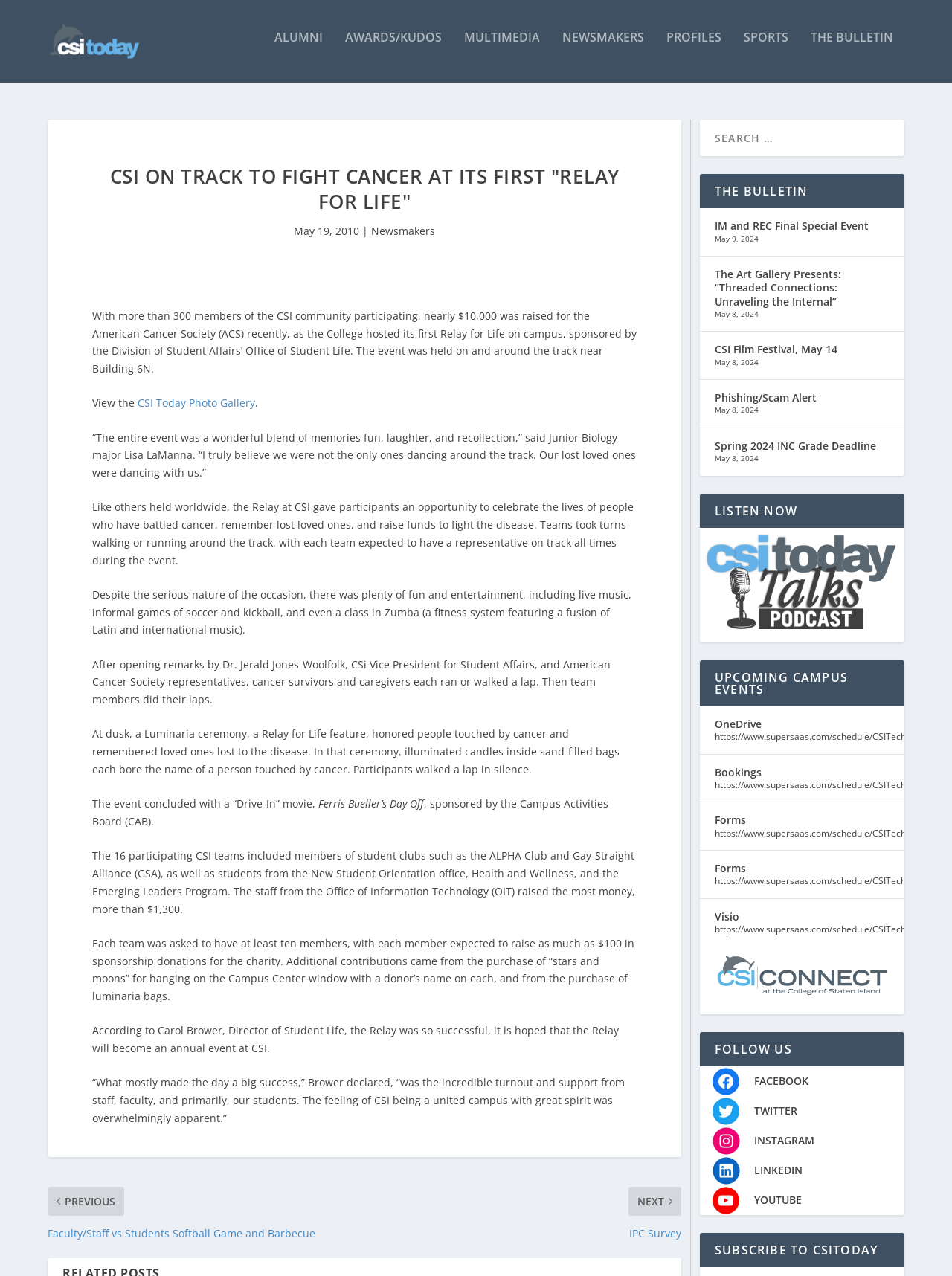Determine the title of the webpage and give its text content.

CSI ON TRACK TO FIGHT CANCER AT ITS FIRST "RELAY FOR LIFE"